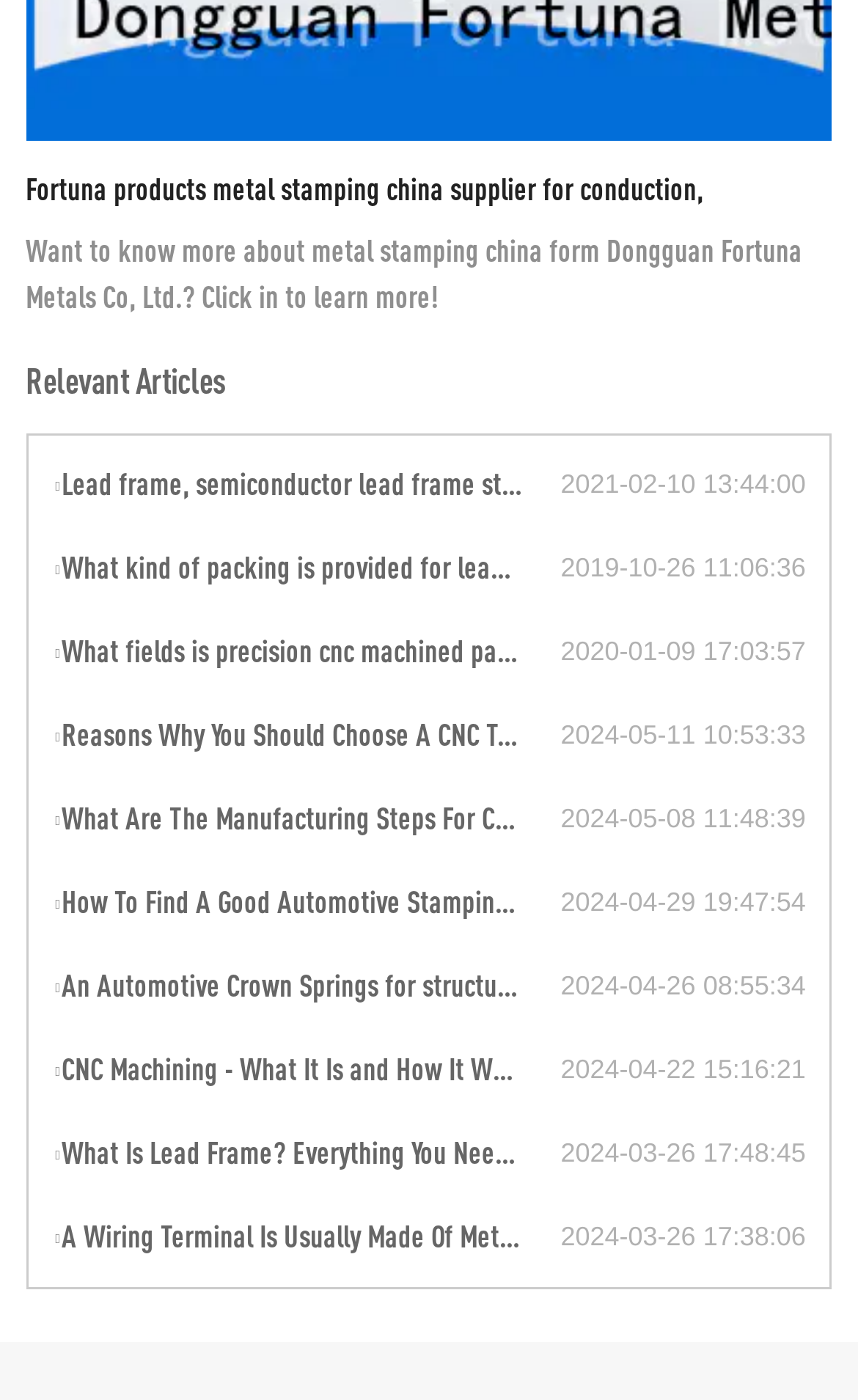How many years are represented in the article dates?
Based on the screenshot, give a detailed explanation to answer the question.

I looked at the dates associated with each article and found that they span from 2019 to 2024, which means that 5 years are represented in the article dates.